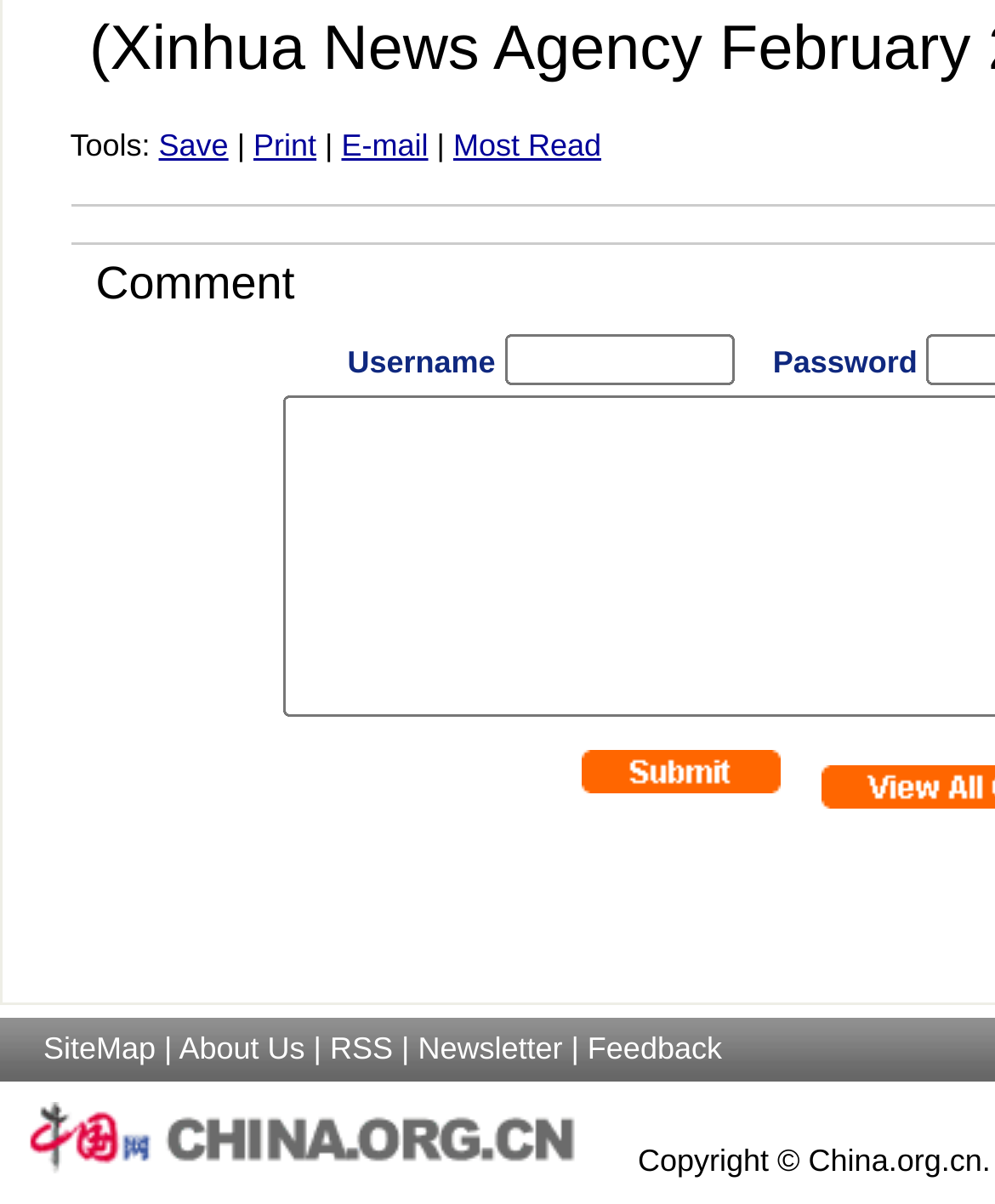Please find the bounding box coordinates of the section that needs to be clicked to achieve this instruction: "enter text in the search box".

[0.507, 0.278, 0.737, 0.32]